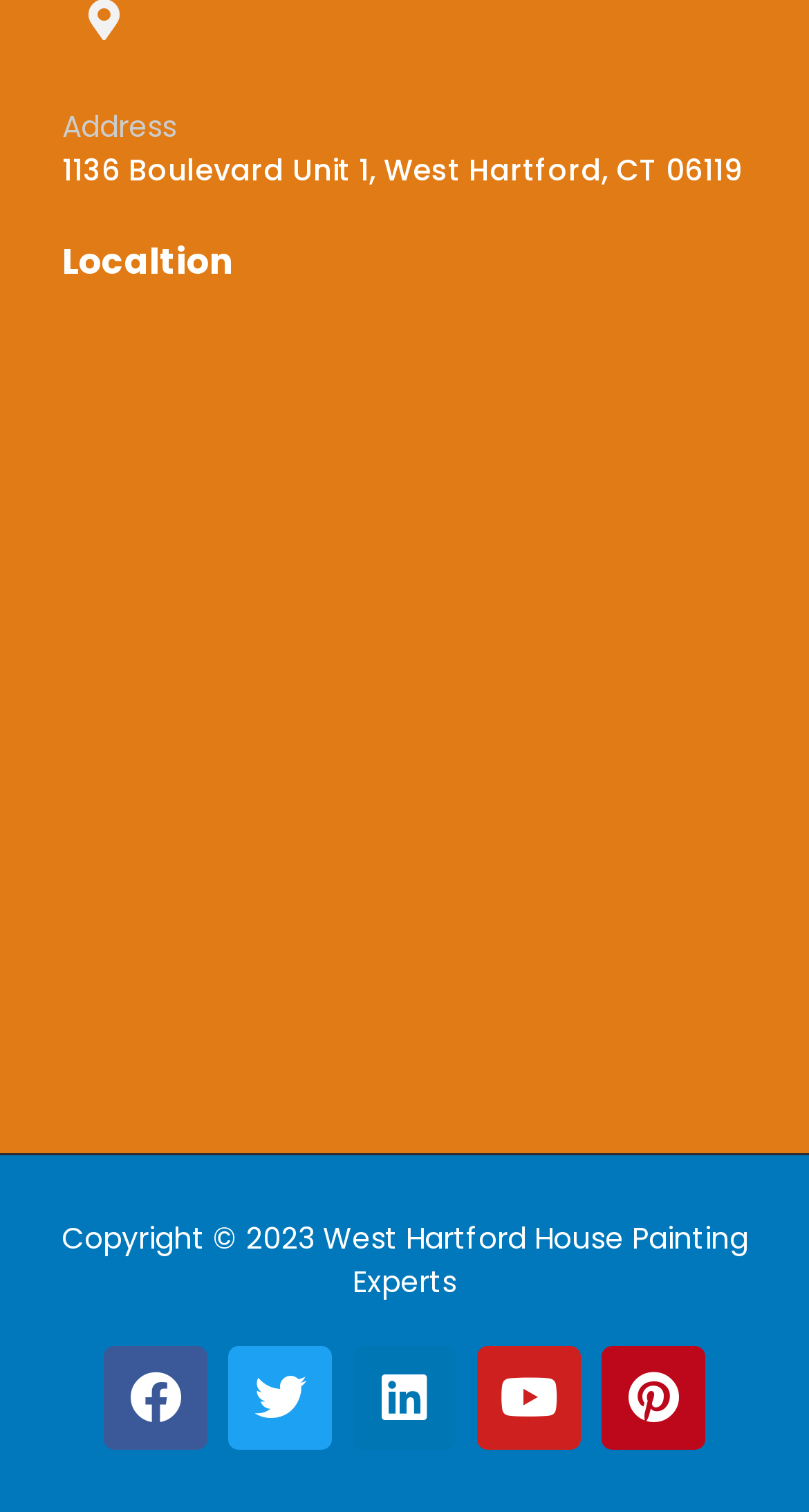What is the location heading on the webpage?
Answer the question with a single word or phrase derived from the image.

Location